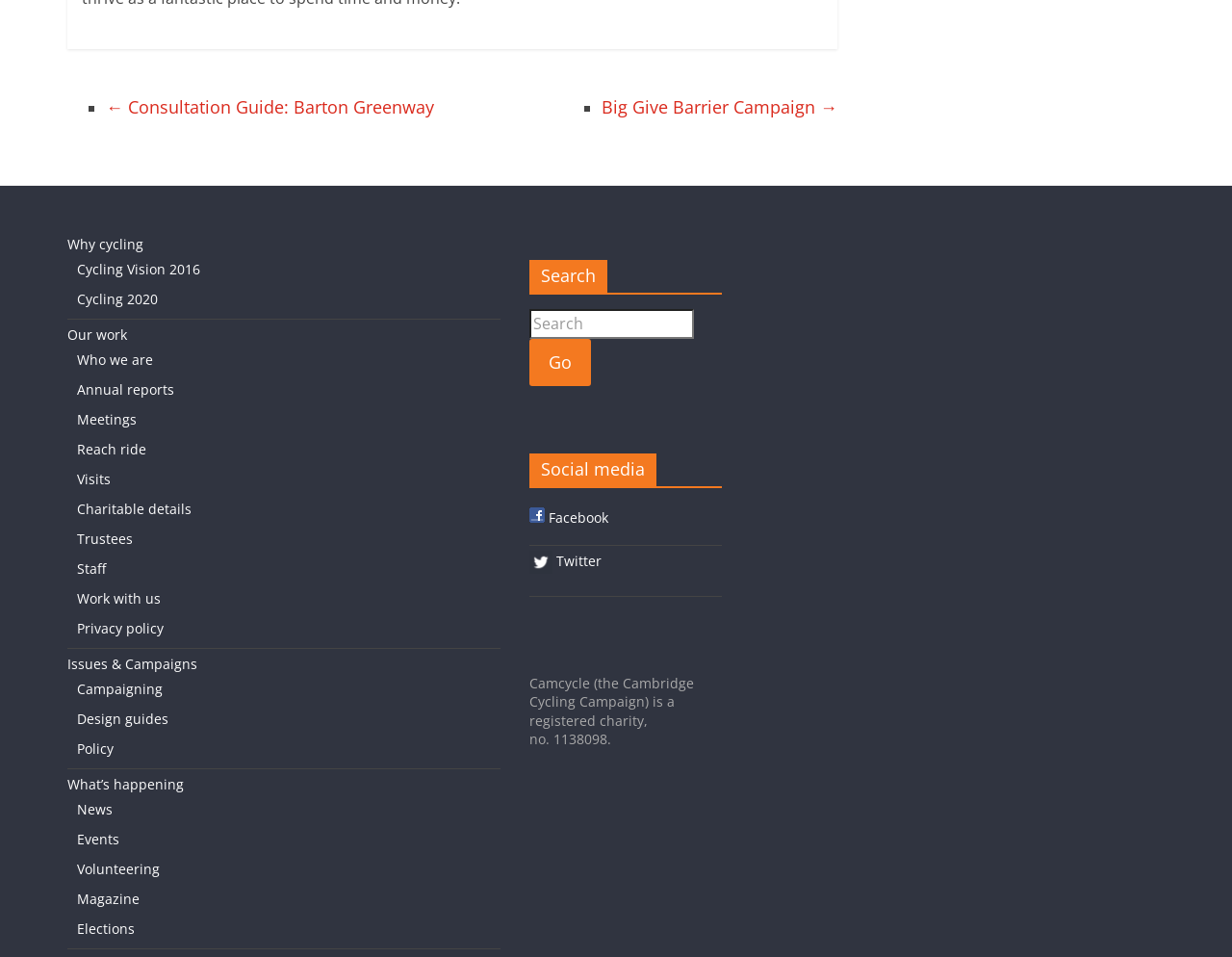Find the bounding box coordinates of the element's region that should be clicked in order to follow the given instruction: "Search for something". The coordinates should consist of four float numbers between 0 and 1, i.e., [left, top, right, bottom].

[0.43, 0.323, 0.563, 0.354]